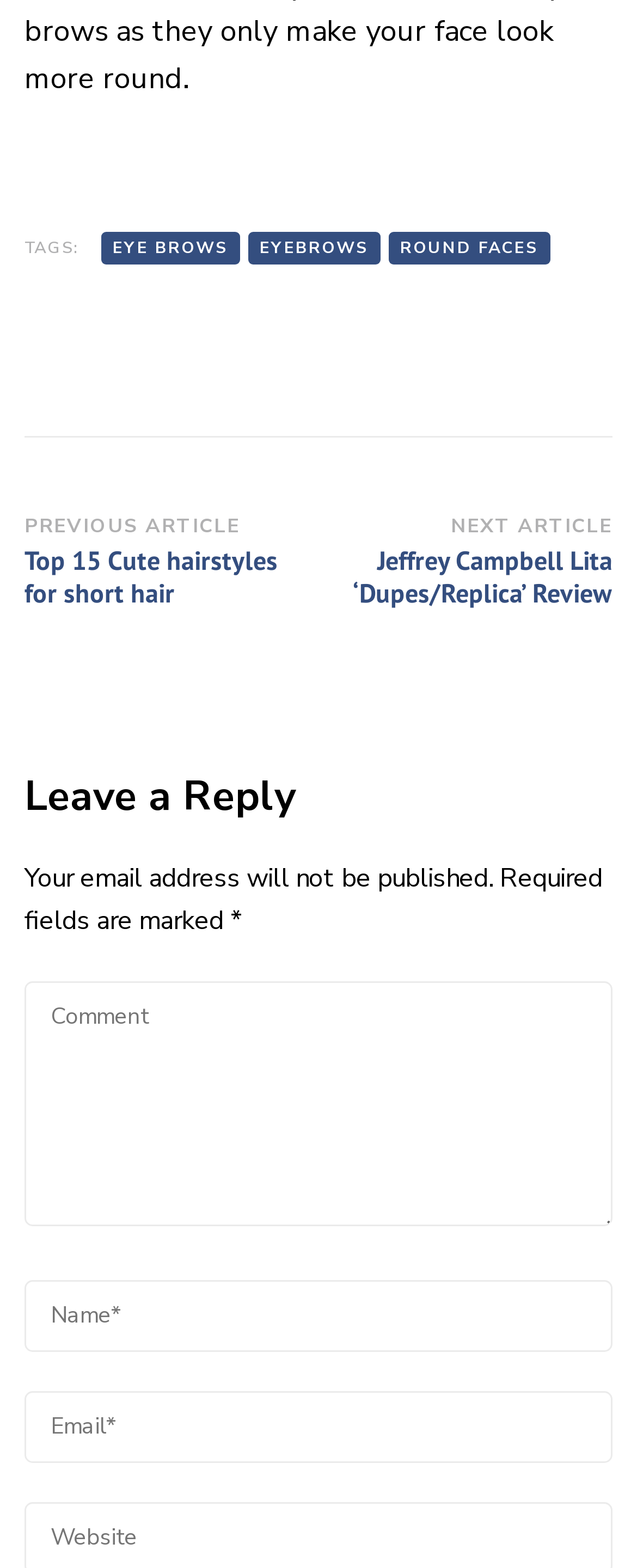Please identify the bounding box coordinates of the element that needs to be clicked to execute the following command: "Visit our LinkedIn Page". Provide the bounding box using four float numbers between 0 and 1, formatted as [left, top, right, bottom].

None